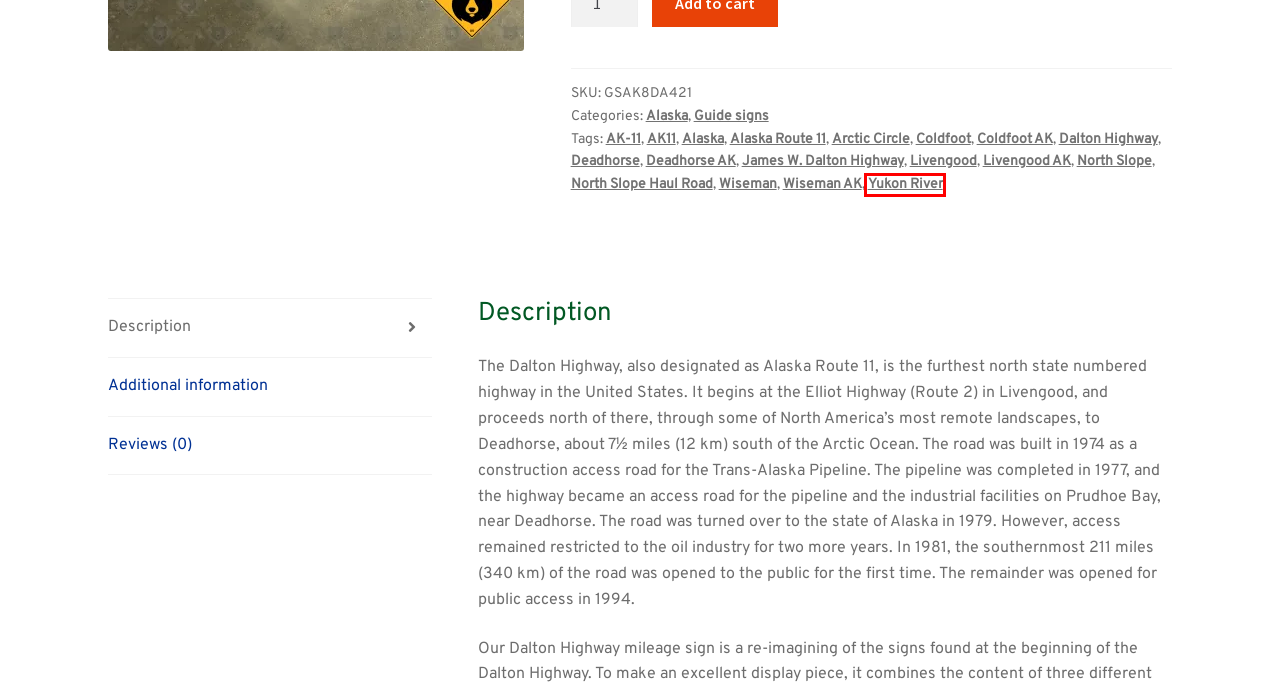Review the screenshot of a webpage which includes a red bounding box around an element. Select the description that best fits the new webpage once the element in the bounding box is clicked. Here are the candidates:
A. Livengood Archives - Signs by Jake
B. Livengood AK Archives - Signs by Jake
C. Deadhorse AK Archives - Signs by Jake
D. Yukon River Archives - Signs by Jake
E. Wiseman AK Archives - Signs by Jake
F. Dalton Highway Archives - Signs by Jake
G. Alaska Route 11 Archives - Signs by Jake
H. AK-11 Archives - Signs by Jake

D